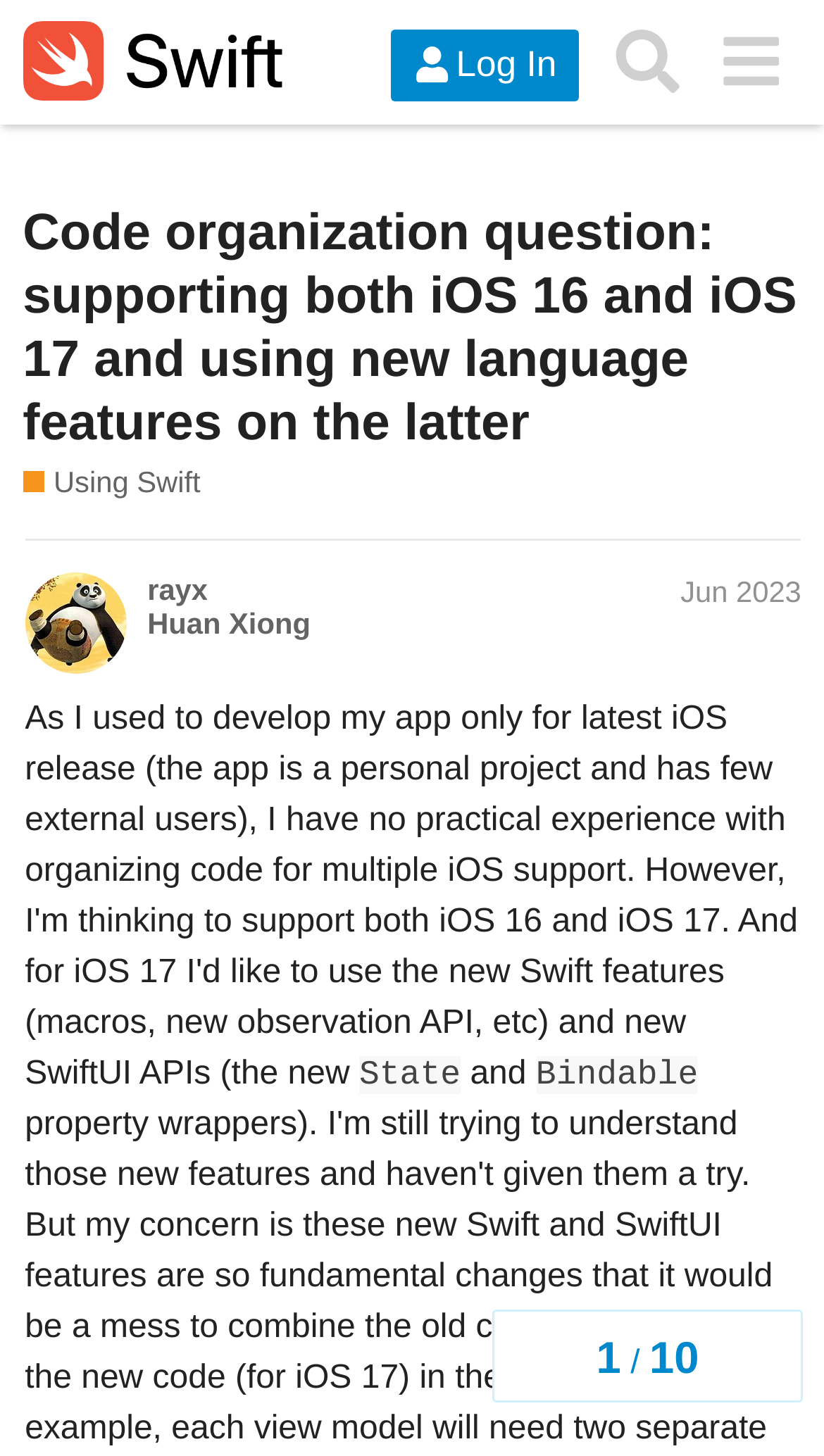Specify the bounding box coordinates of the area to click in order to execute this command: 'Click the 'Log In' button'. The coordinates should consist of four float numbers ranging from 0 to 1, and should be formatted as [left, top, right, bottom].

[0.474, 0.02, 0.704, 0.069]